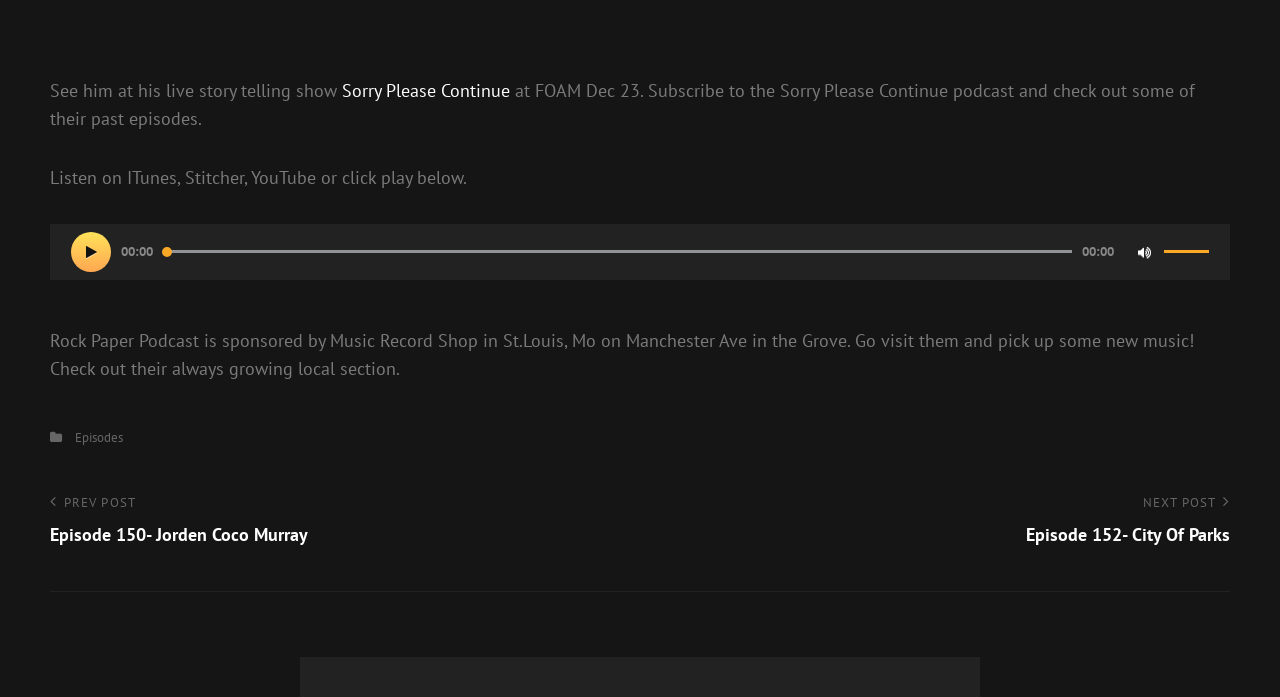Please answer the following question as detailed as possible based on the image: 
What is the current time of the audio player?

The current time of the audio player can be found in the StaticText element with ID 242, which is a child element of the timer element with ID 203, inside the Audio Player application element with ID 82.